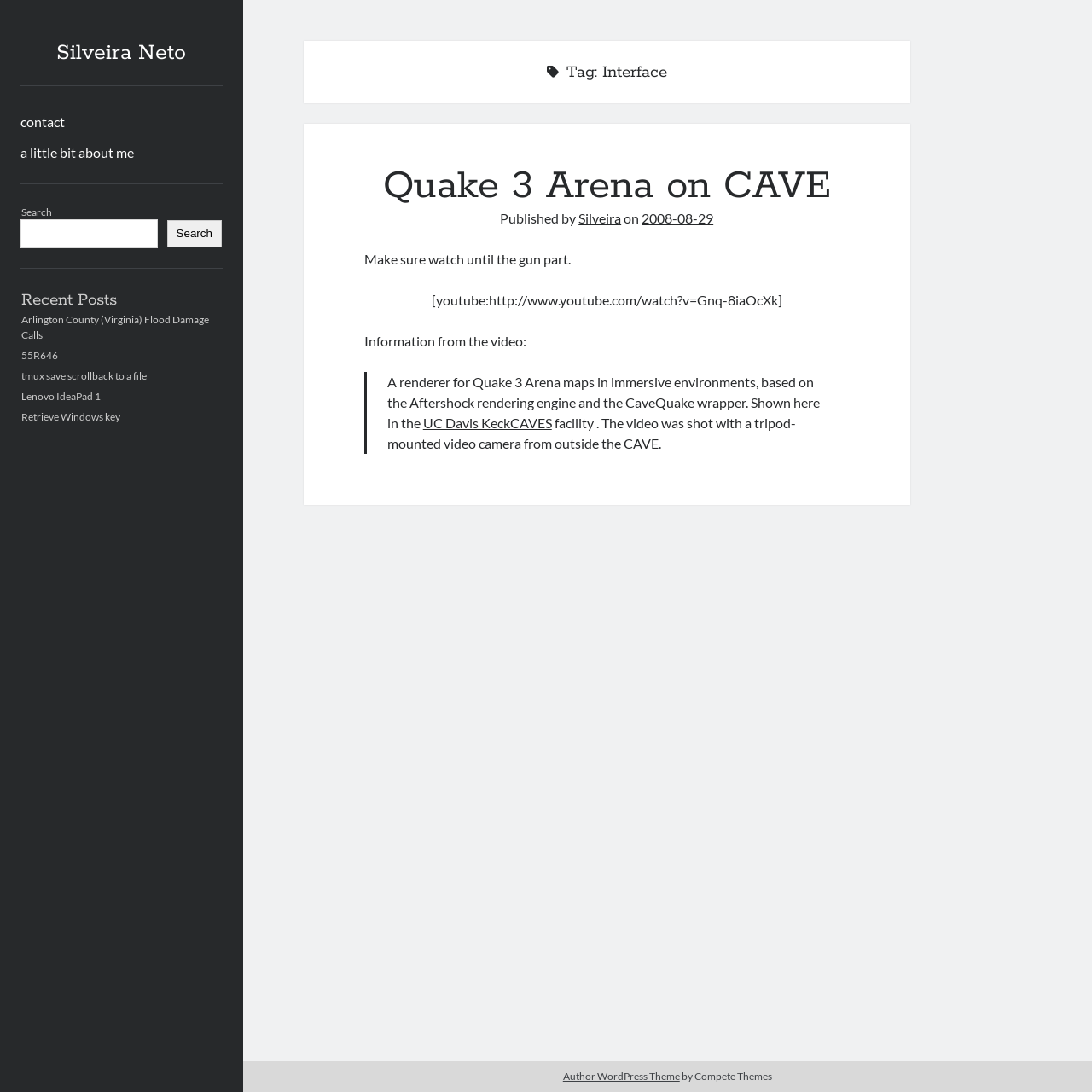What is the purpose of the search box?
Answer the question with detailed information derived from the image.

The search box is located in the sidebar section and has a label 'Search' which suggests that its purpose is to search for something, likely articles or posts on the website.